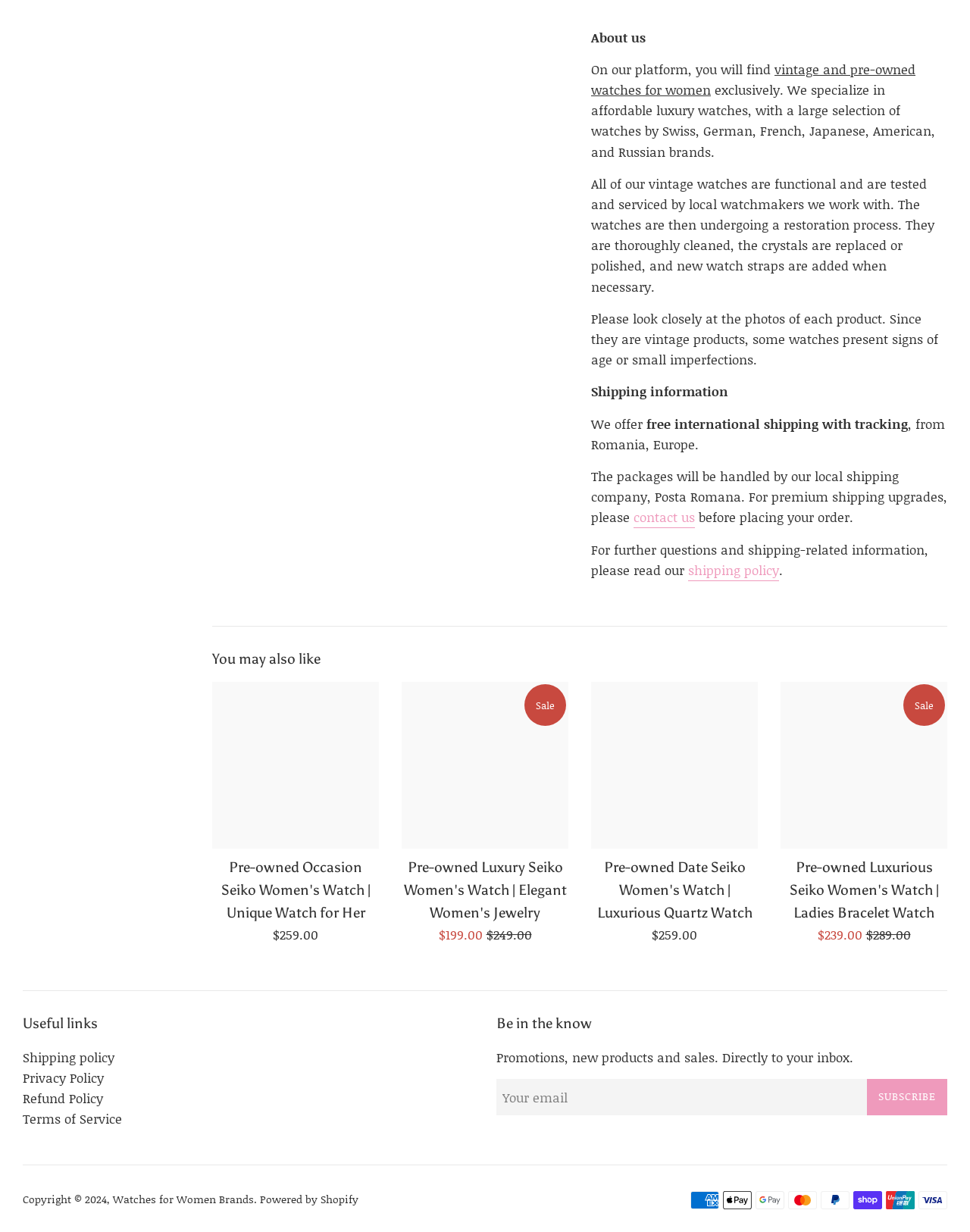Determine the bounding box coordinates for the clickable element required to fulfill the instruction: "subscribe to newsletter". Provide the coordinates as four float numbers between 0 and 1, i.e., [left, top, right, bottom].

[0.894, 0.876, 0.977, 0.905]